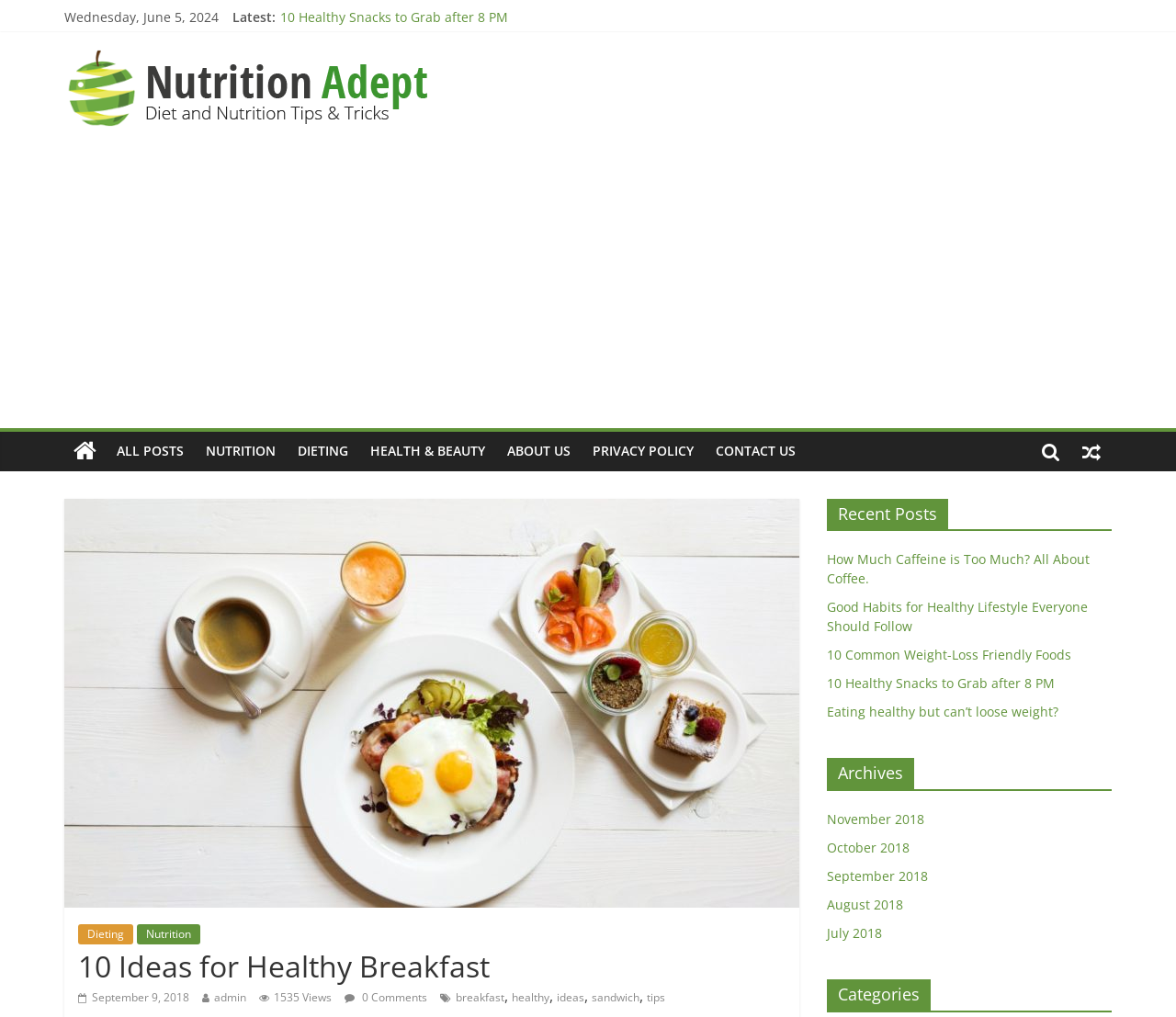Please find and generate the text of the main heading on the webpage.

10 Ideas for Healthy Breakfast